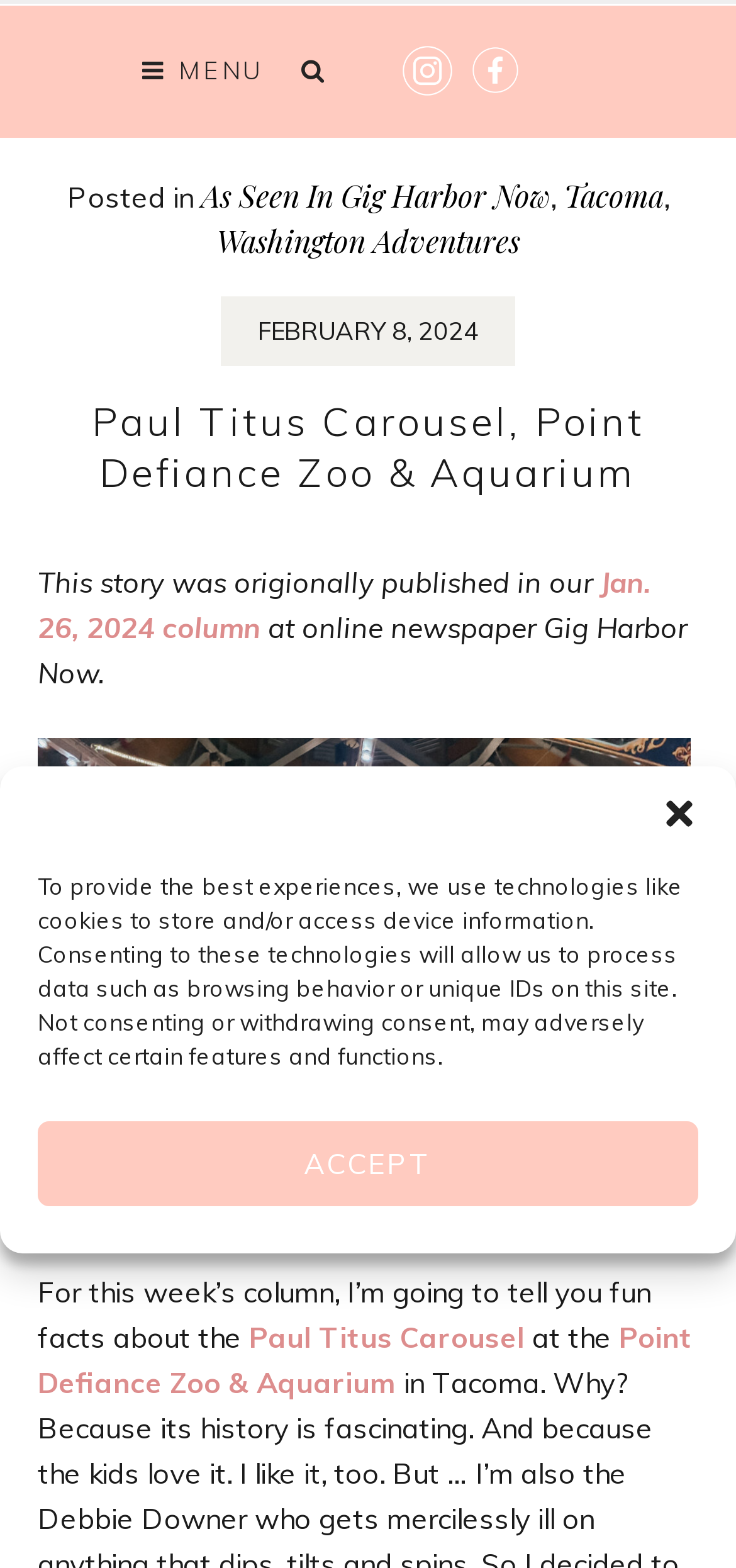Can you locate the main headline on this webpage and provide its text content?

Paul Titus Carousel, Point Defiance Zoo & Aquarium